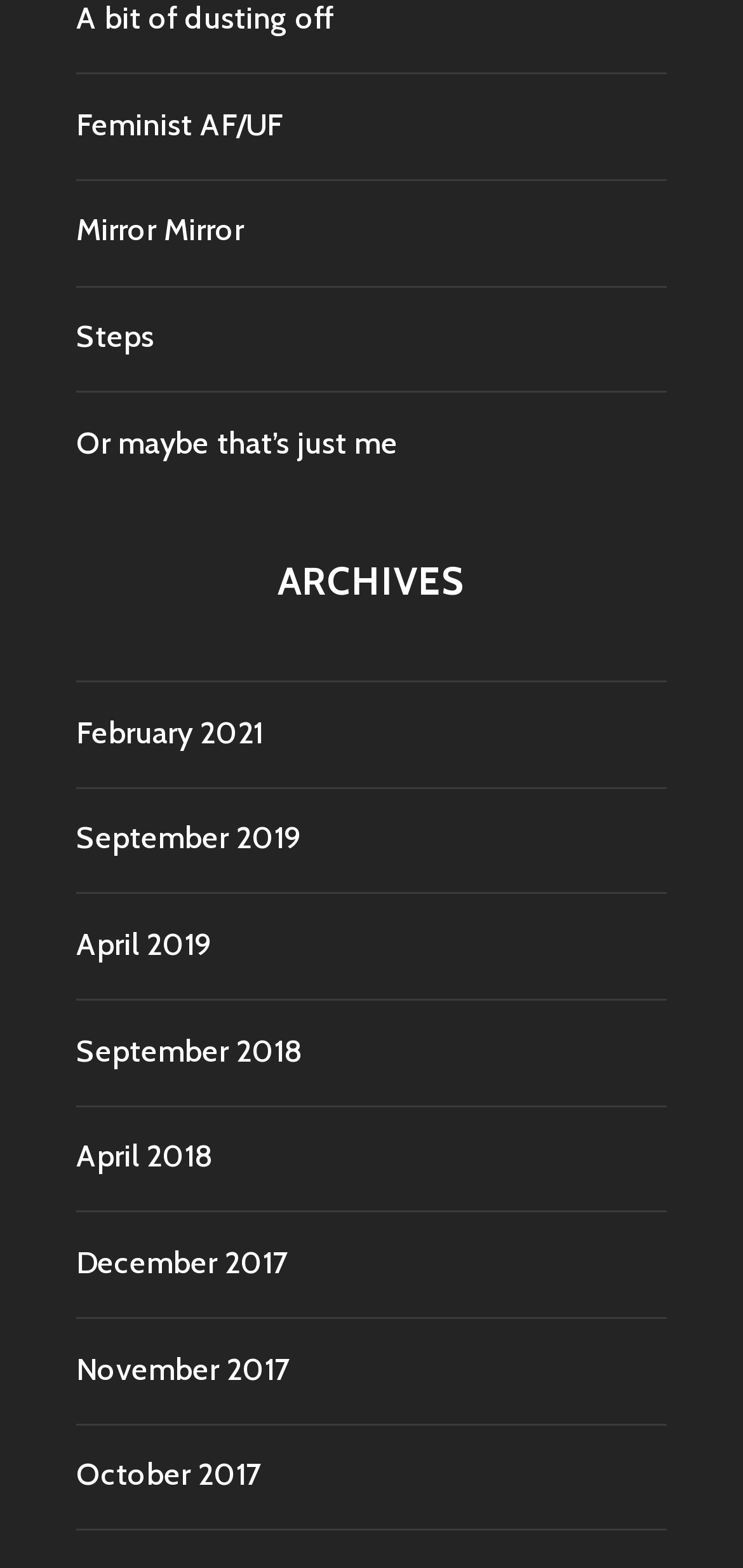Please find the bounding box coordinates of the clickable region needed to complete the following instruction: "check Feminist AF/UF". The bounding box coordinates must consist of four float numbers between 0 and 1, i.e., [left, top, right, bottom].

[0.103, 0.068, 0.382, 0.091]